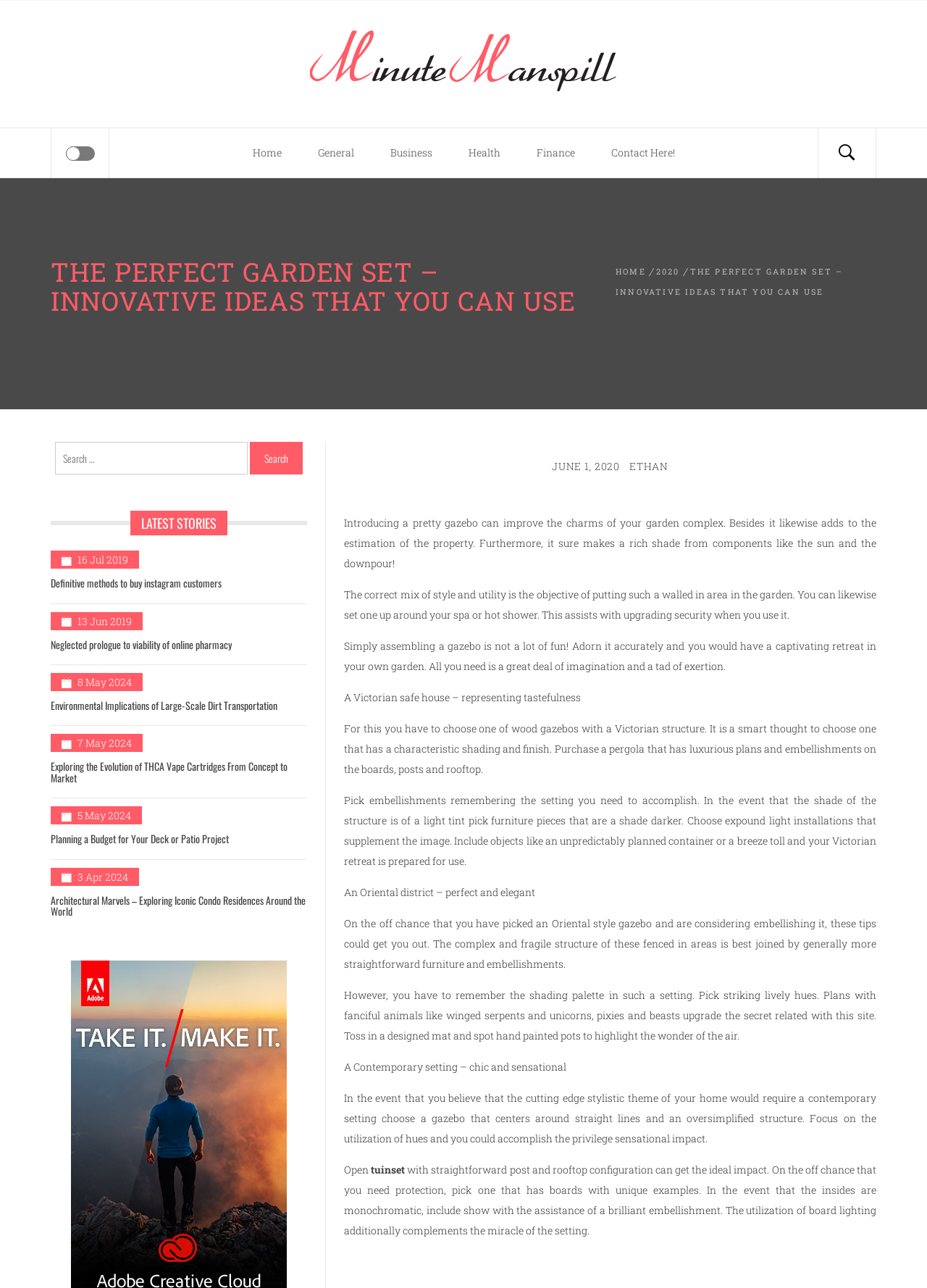Indicate the bounding box coordinates of the clickable region to achieve the following instruction: "Search for something."

[0.06, 0.343, 0.267, 0.368]